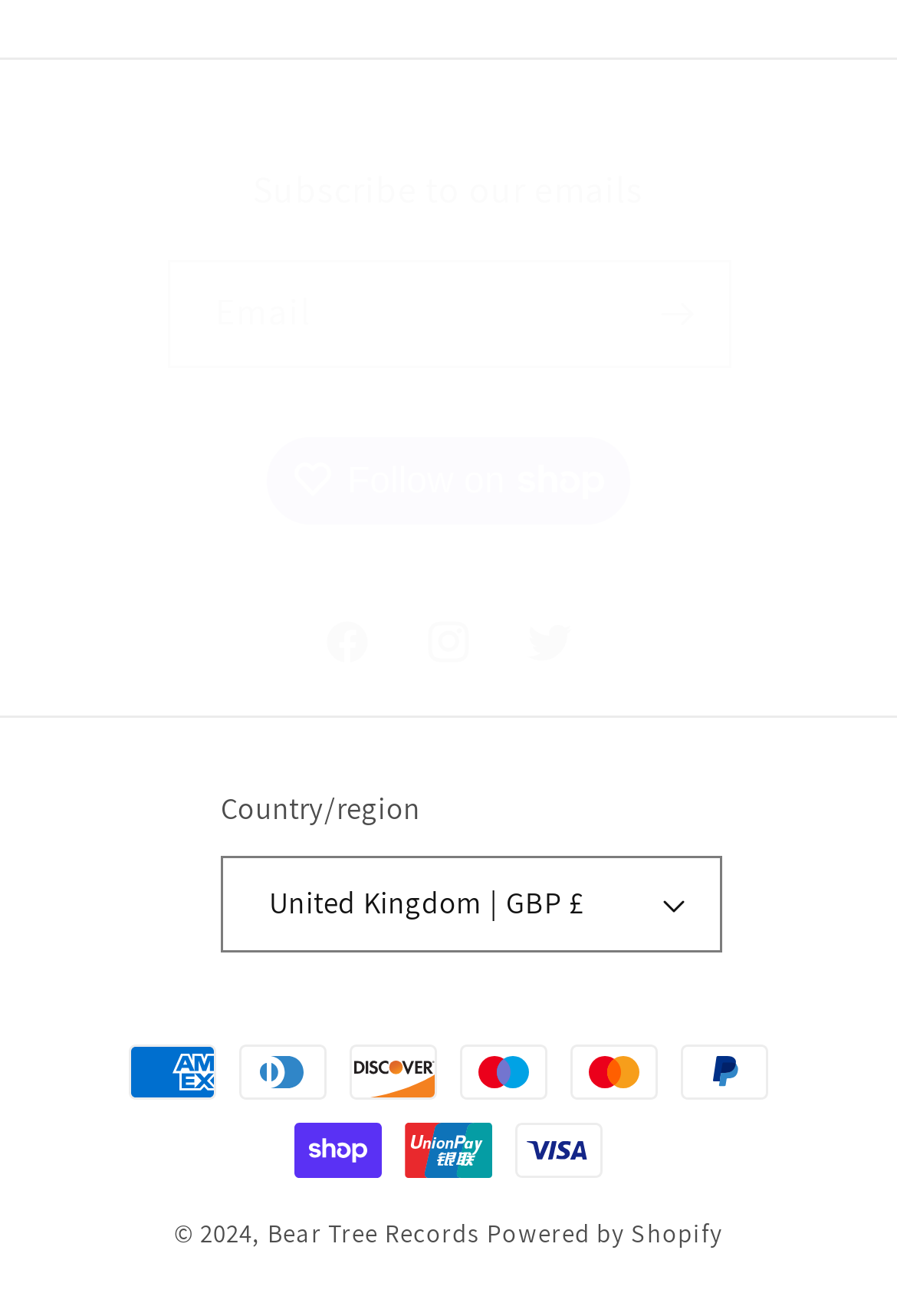Find and specify the bounding box coordinates that correspond to the clickable region for the instruction: "Select country or region".

[0.246, 0.65, 0.805, 0.723]